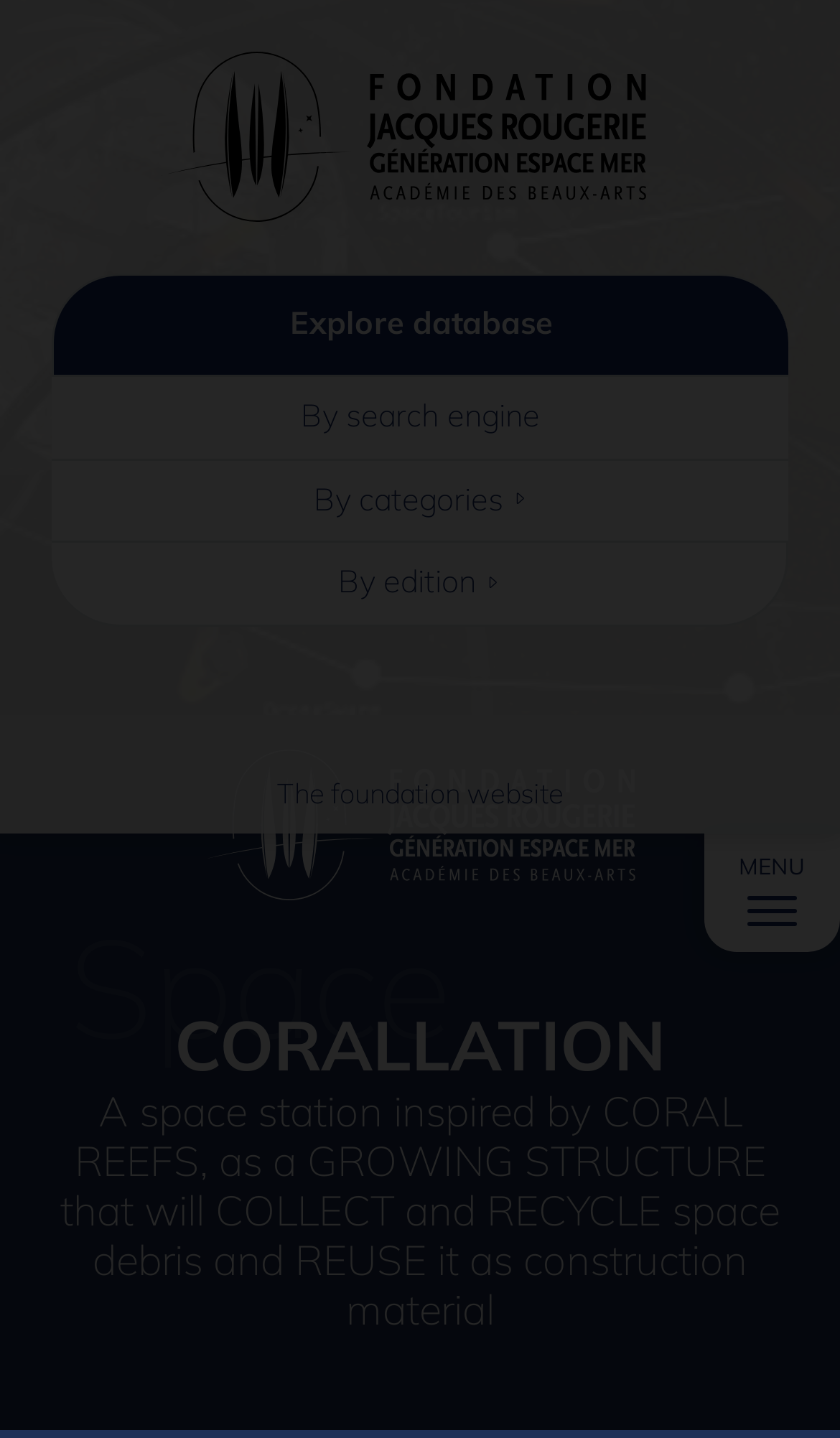What is the name of the database?
Based on the image, respond with a single word or phrase.

Jacques Rougerie Database